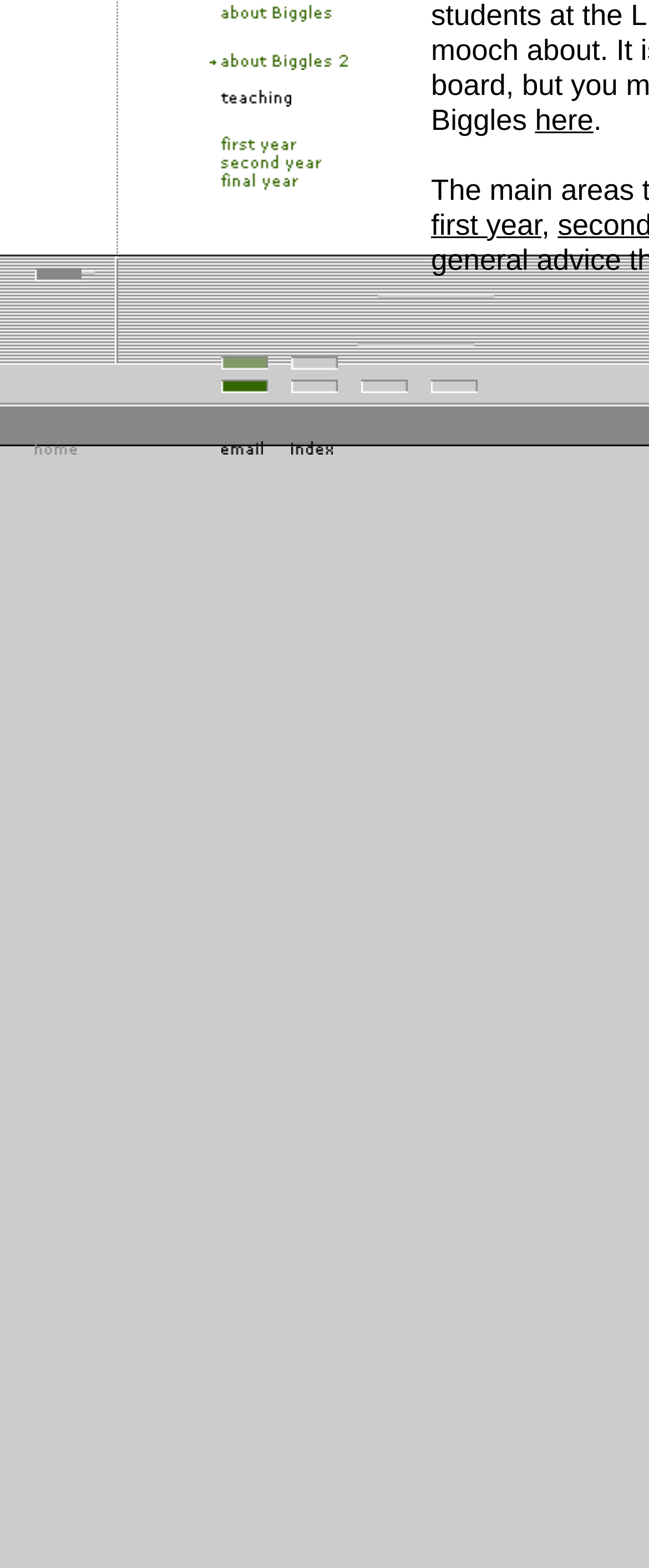Please specify the bounding box coordinates in the format (top-left x, top-left y, bottom-right x, bottom-right y), with all values as floating point numbers between 0 and 1. Identify the bounding box of the UI element described by: alt="Back to Home Page" name="img5"

[0.054, 0.166, 0.126, 0.184]